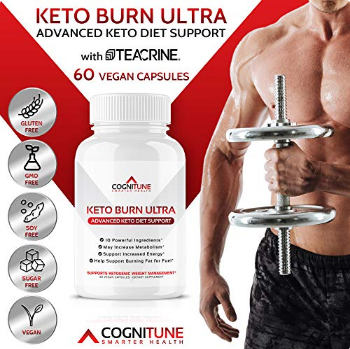What is the individual in the image holding?
Offer a detailed and full explanation in response to the question.

The muscular individual in the image is holding a dumbbell, which is a common piece of exercise equipment used for strength training and fitness exercises. This is likely intended to convey the idea that the product is related to fitness and exercise.